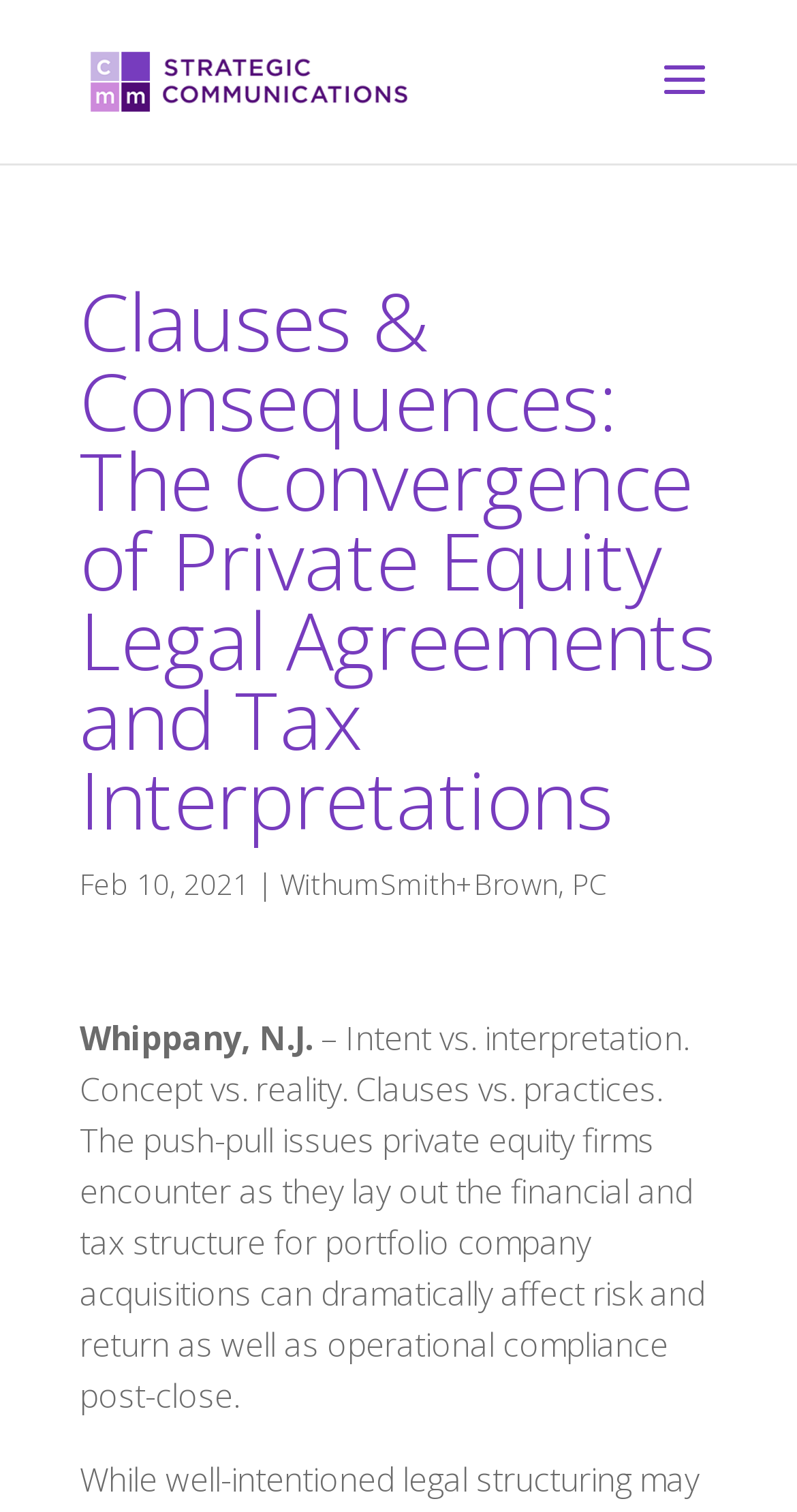Produce an extensive caption that describes everything on the webpage.

The webpage appears to be an article or blog post titled "Clauses & Consequences: The Convergence of Private Equity Legal Agreements and Tax Interpretations". At the top, there is a logo or image of "cmm" on the left, accompanied by a link to "cmm" on the right. 

Below the title, there is a publication date "Feb 10, 2021" on the left, followed by a vertical line, and then the author or contributor "WithumSmith+Brown, PC" on the right. 

Further down, there is a location "Whippany, N.J." on the left. The main content of the article starts below this, which discusses the challenges private equity firms face when structuring financial and tax agreements for portfolio company acquisitions, and how these decisions can impact risk, return, and operational compliance.